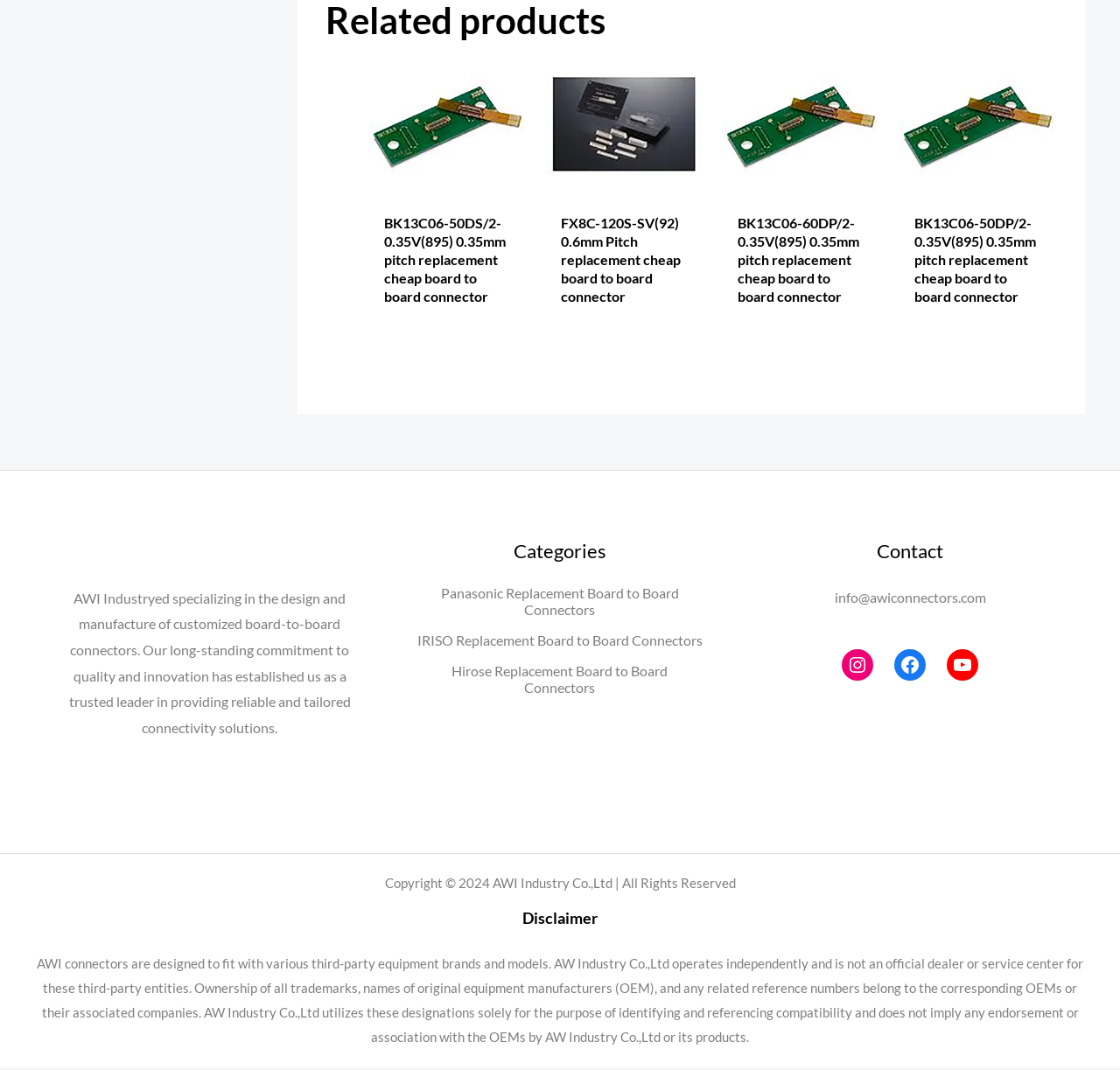Please identify the bounding box coordinates of the area I need to click to accomplish the following instruction: "Contact AWI Industry Co.,Ltd".

[0.745, 0.55, 0.88, 0.566]